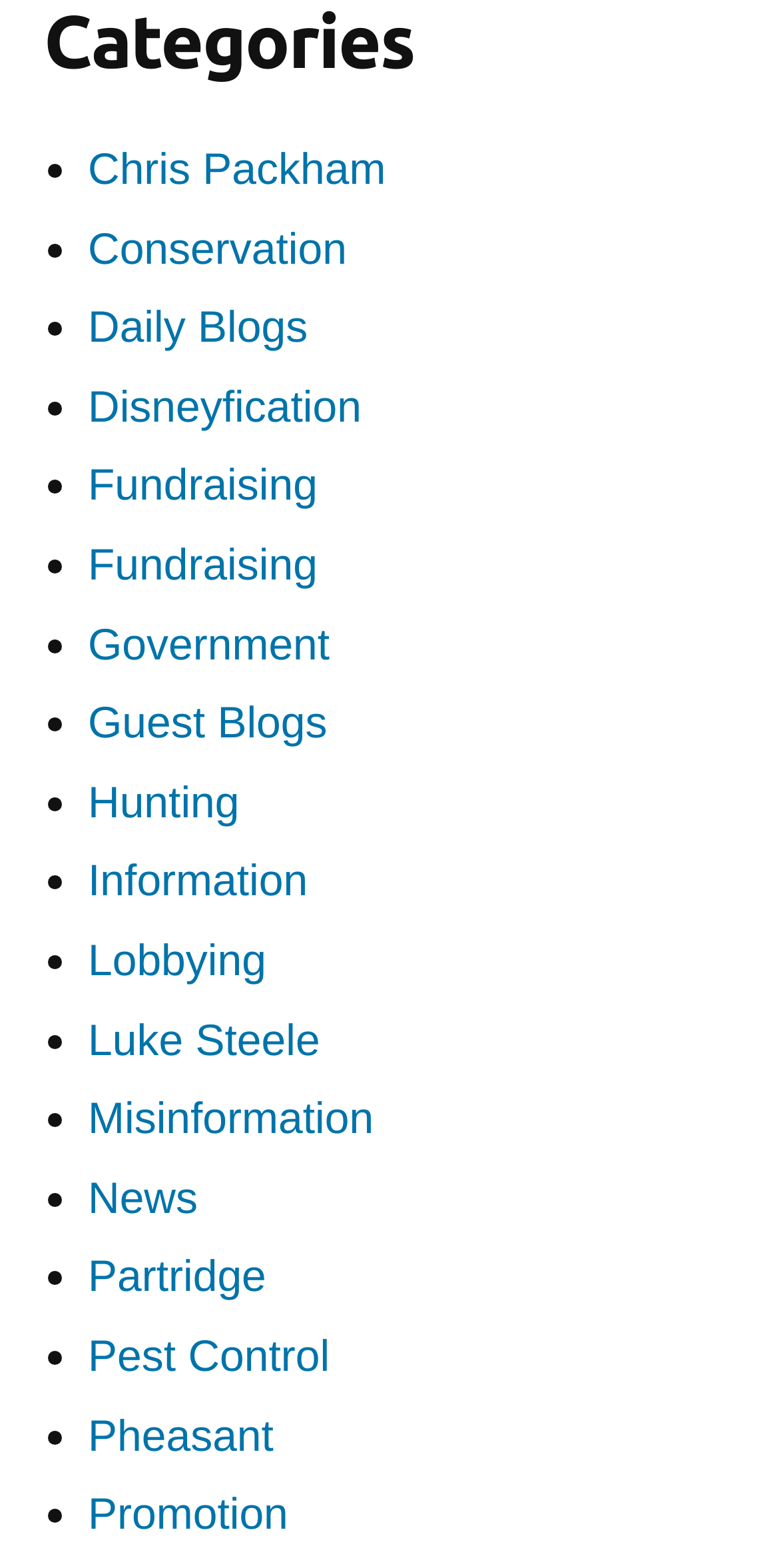Identify the bounding box coordinates for the UI element described as: "Lobbying". The coordinates should be provided as four floats between 0 and 1: [left, top, right, bottom].

[0.113, 0.596, 0.342, 0.628]